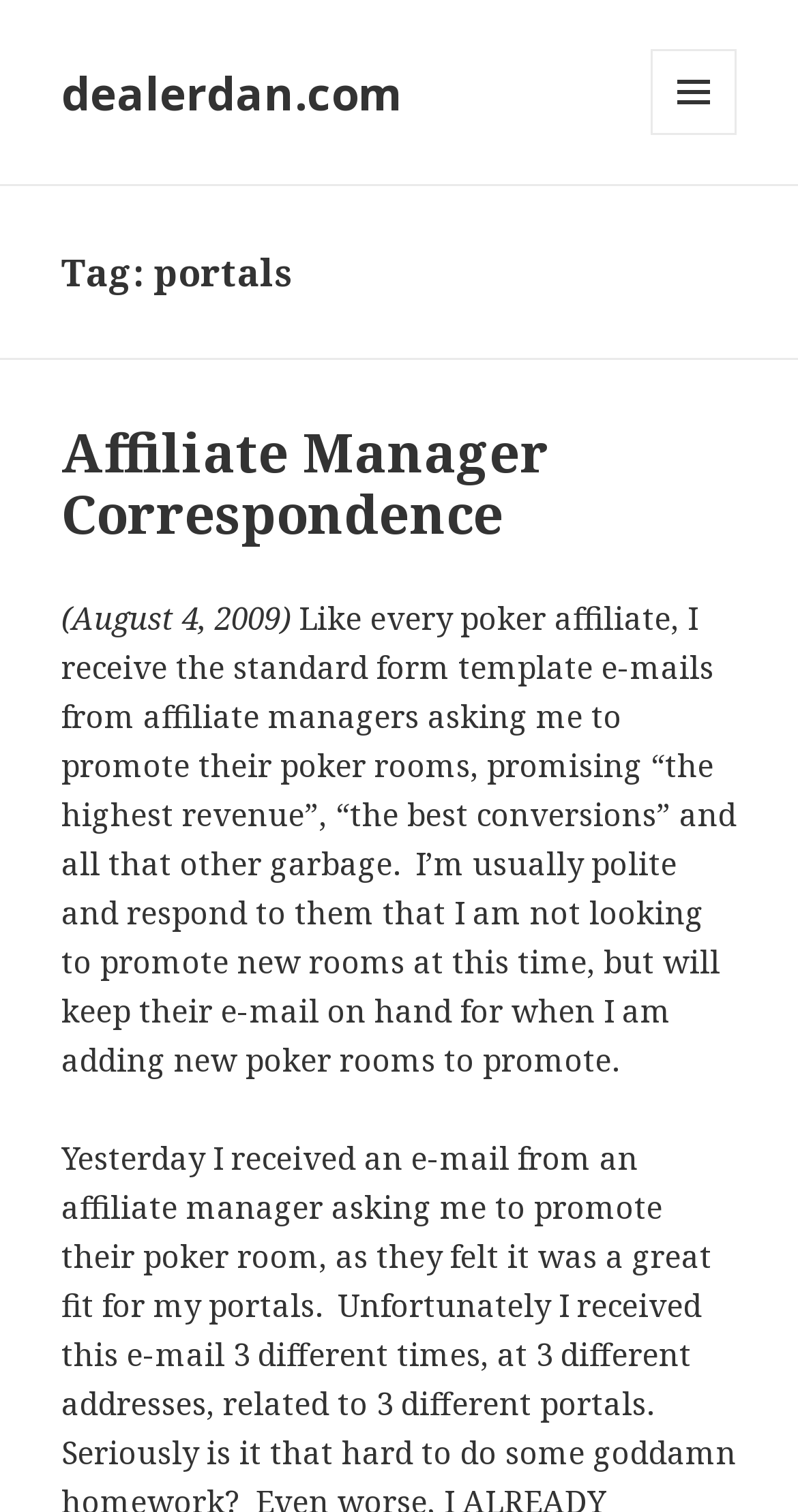Using the element description provided, determine the bounding box coordinates in the format (top-left x, top-left y, bottom-right x, bottom-right y). Ensure that all values are floating point numbers between 0 and 1. Element description: Affiliate Manager Correspondence

[0.077, 0.274, 0.687, 0.364]